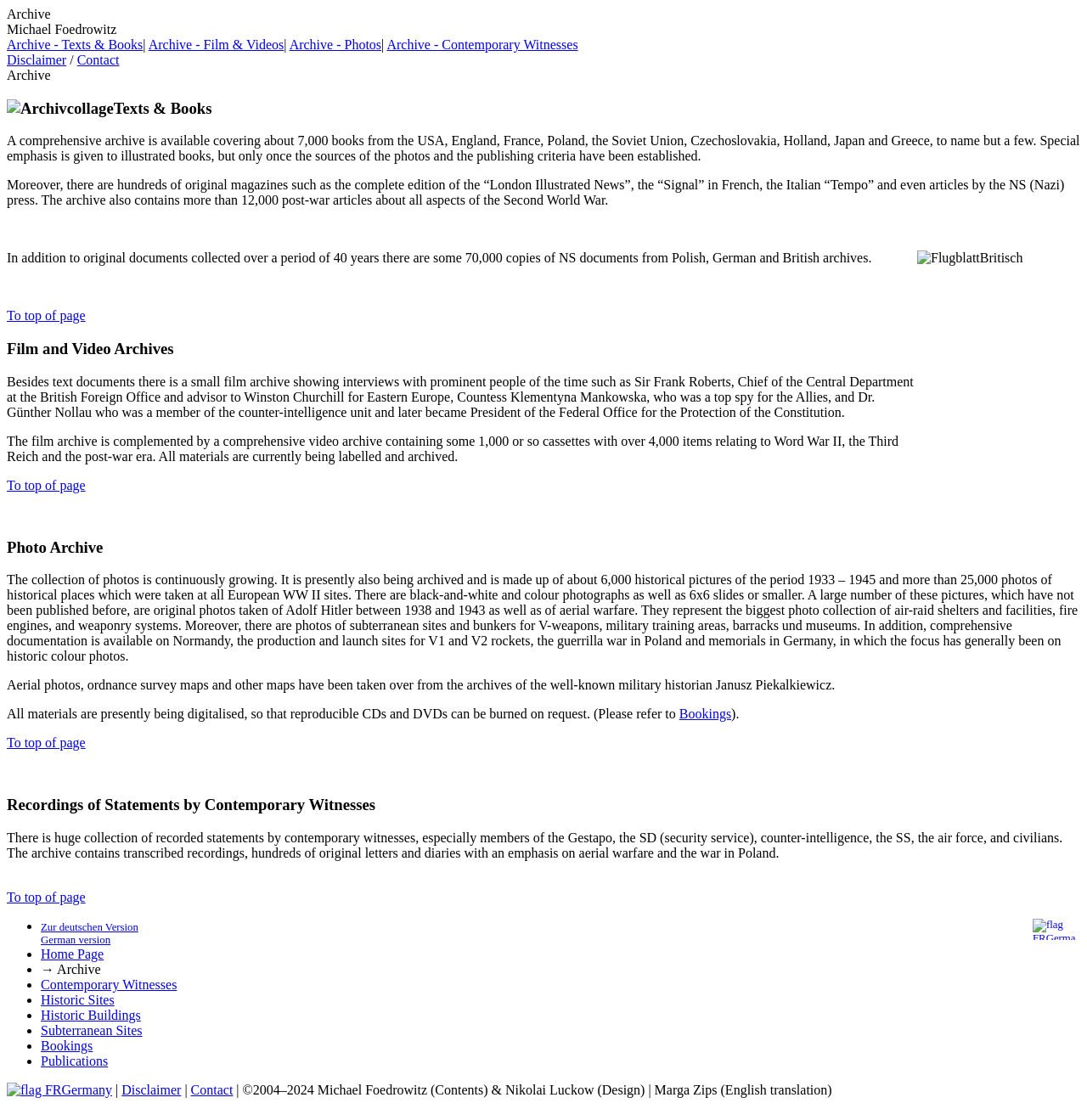How many historical pictures are in the photo archive?
Answer the question in a detailed and comprehensive manner.

The number of historical pictures in the photo archive is mentioned in the text description, which states that 'The collection of photos is continuously growing. It is presently also being archived and is made up of about 6,000 historical pictures of the period 1933 – 1945 and more than 25,000 photos of historical places which were taken at all European WW II sites'.